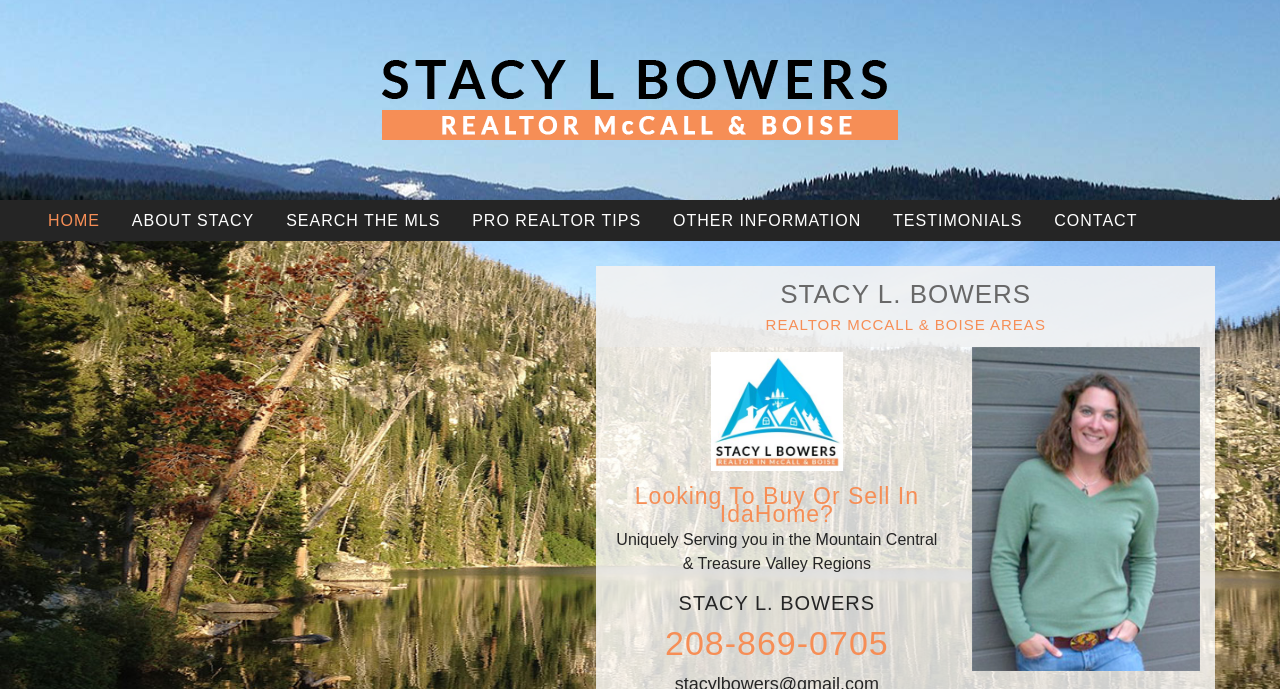Provide a short answer to the following question with just one word or phrase: What can be done on this website?

Search the MLS